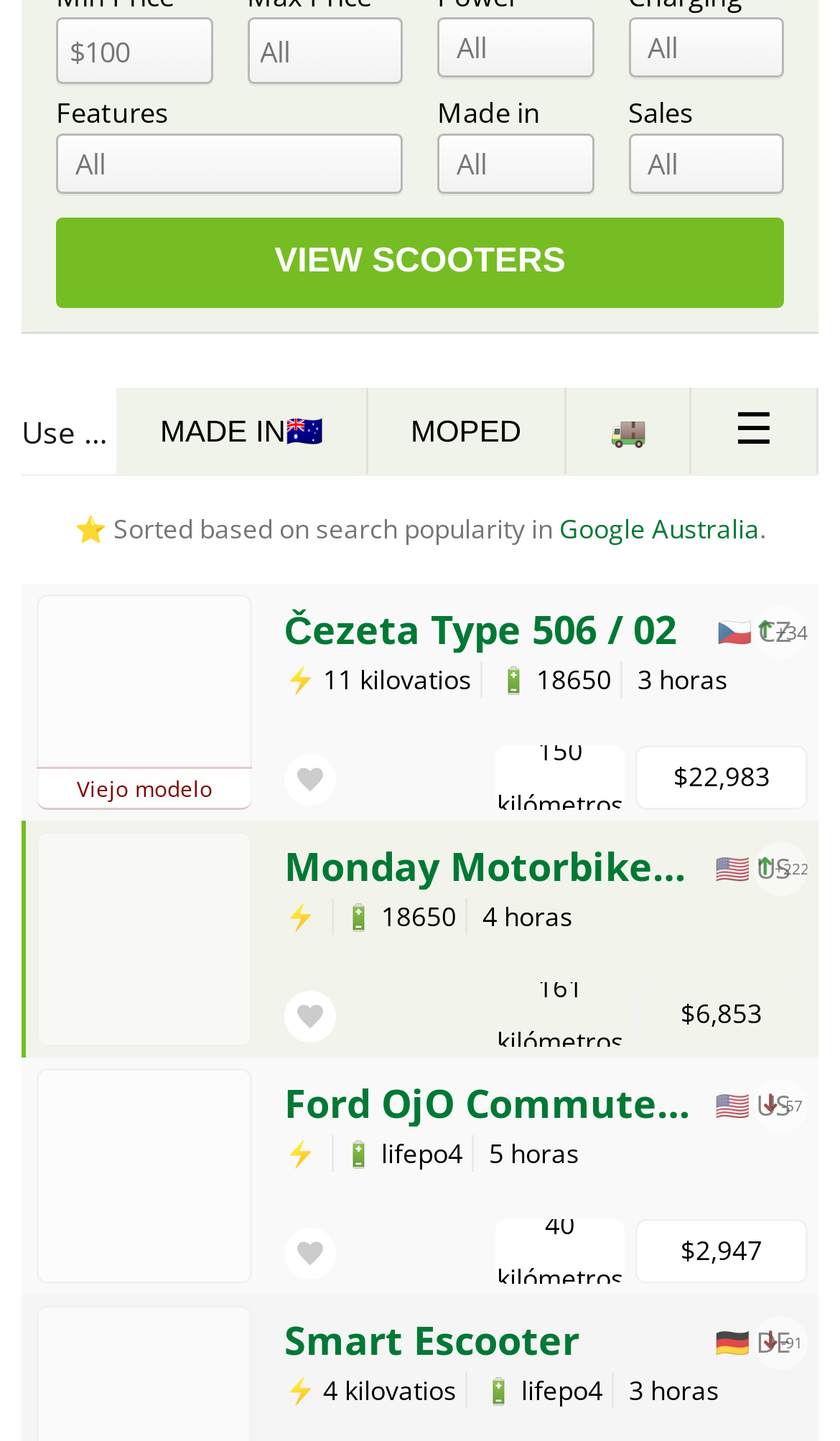Find the bounding box coordinates for the area that should be clicked to accomplish the instruction: "View Čezeta Type 506 / 02".

[0.338, 0.42, 0.974, 0.452]